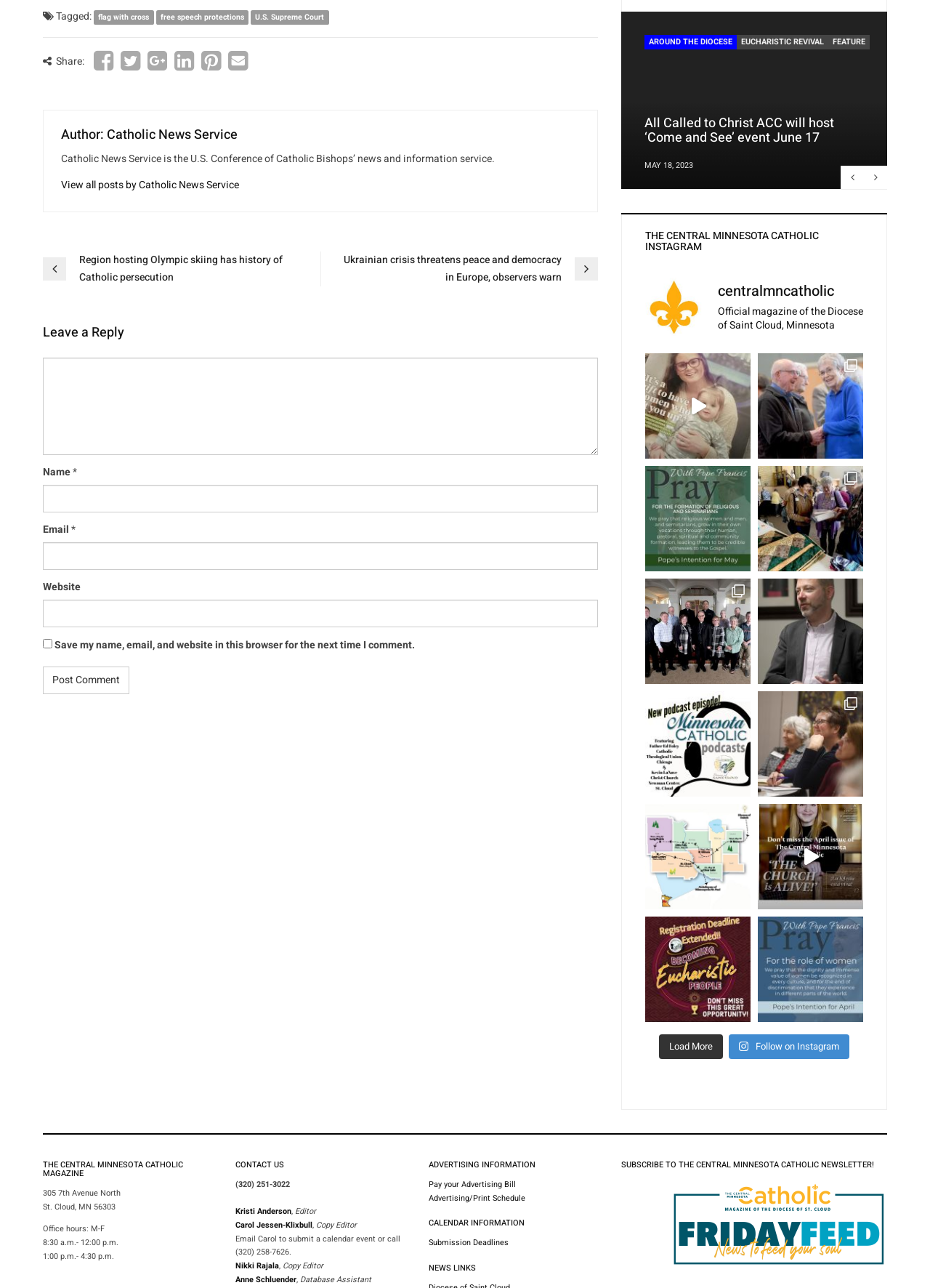Please examine the image and answer the question with a detailed explanation:
How many social media links are there?

I counted the social media links at the bottom of the webpage and found 5 links, including Instagram, Facebook, Twitter, and two others.